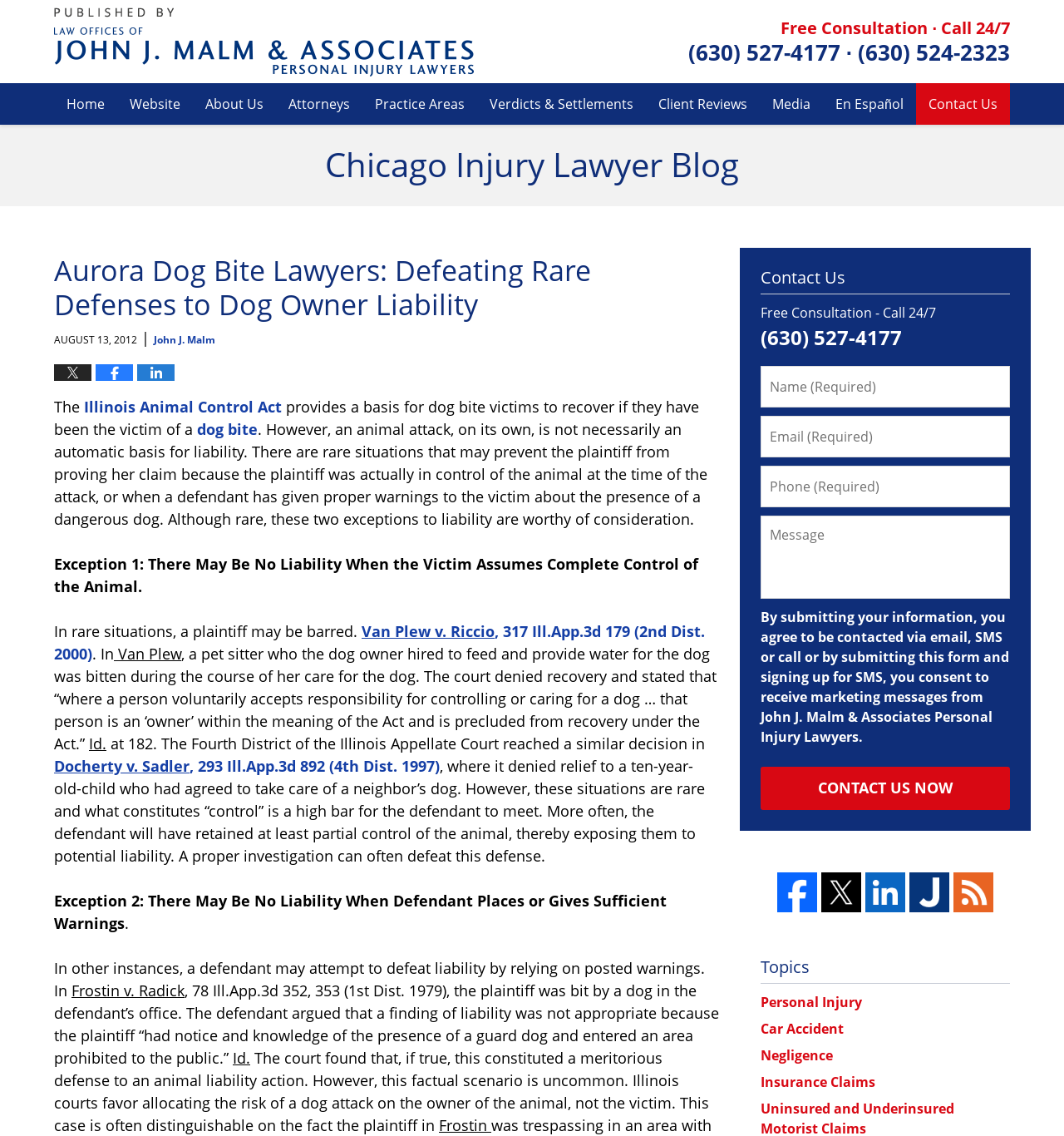Describe the webpage in detail, including text, images, and layout.

This webpage is a blog post from the Chicago Injury Lawyer Blog, specifically discussing dog bite laws in Illinois. At the top of the page, there is a header section with a logo and a navigation menu with links to various pages, including "Home", "About Us", "Attorneys", and "Contact Us". Below the header, there is a section with the blog post title, "Aurora Dog Bite Lawyers: Defeating Rare Defenses to Dog Owner Liability", and the date "August 13, 2012". 

The blog post itself is divided into several sections, with headings and paragraphs of text. The first section discusses the Illinois Animal Control Act and how it provides a basis for dog bite victims to recover damages. The text explains that while an animal attack is not necessarily an automatic basis for liability, there are rare situations that may prevent the plaintiff from proving their claim. 

The post then goes on to discuss two exceptions to liability: when the victim assumes complete control of the animal, and when the defendant provides proper warnings to the victim about the presence of a dangerous dog. The text cites several court cases to support these exceptions, including Van Plew v. Riccio and Docherty v. Sadler. 

On the right-hand side of the page, there is a sidebar with a "Contact Us" section, which includes a phone number, a call-to-action button, and several text fields for visitors to submit their information. Below the contact form, there are links to the law firm's social media profiles, including Facebook, Twitter, LinkedIn, and Justia. 

At the bottom of the page, there is a section with links to related topics, including "Personal Injury", "Car Accident", "Negligence", and "Insurance Claims".